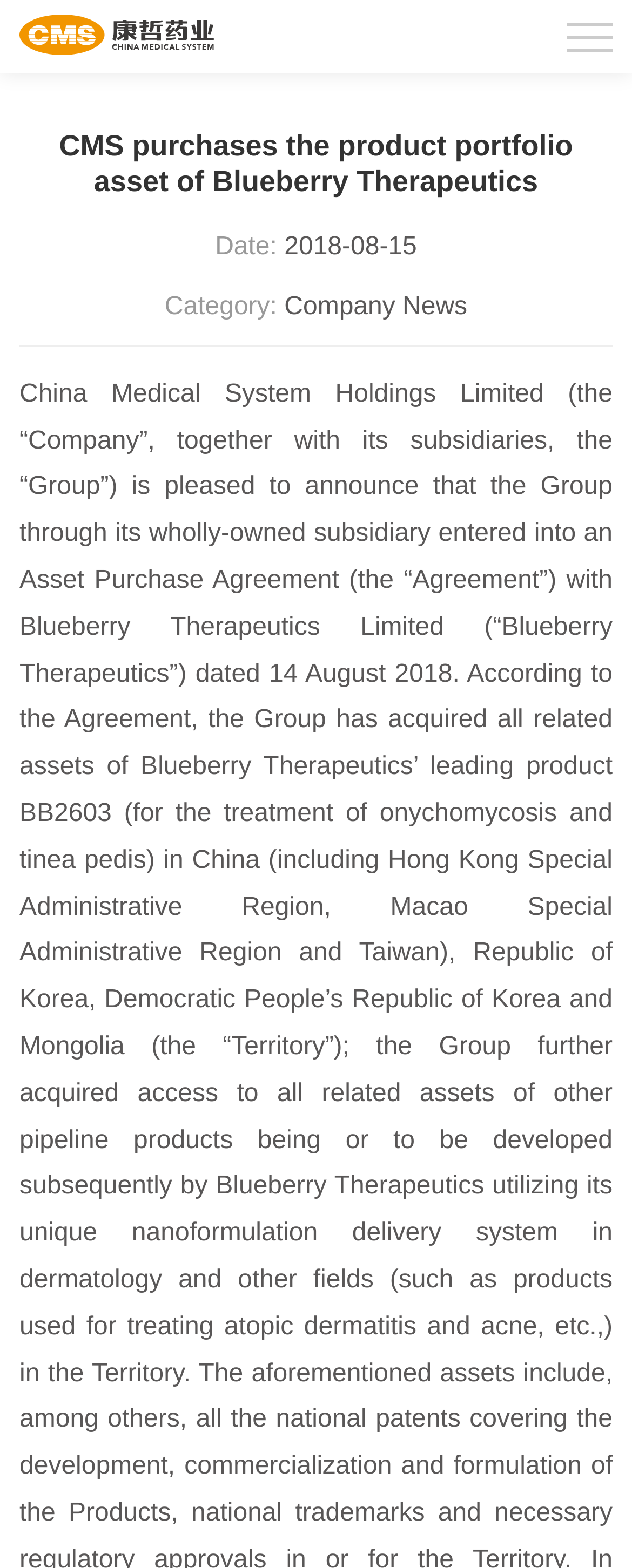Answer the question below with a single word or a brief phrase: 
What is the date of the news?

2018-08-15